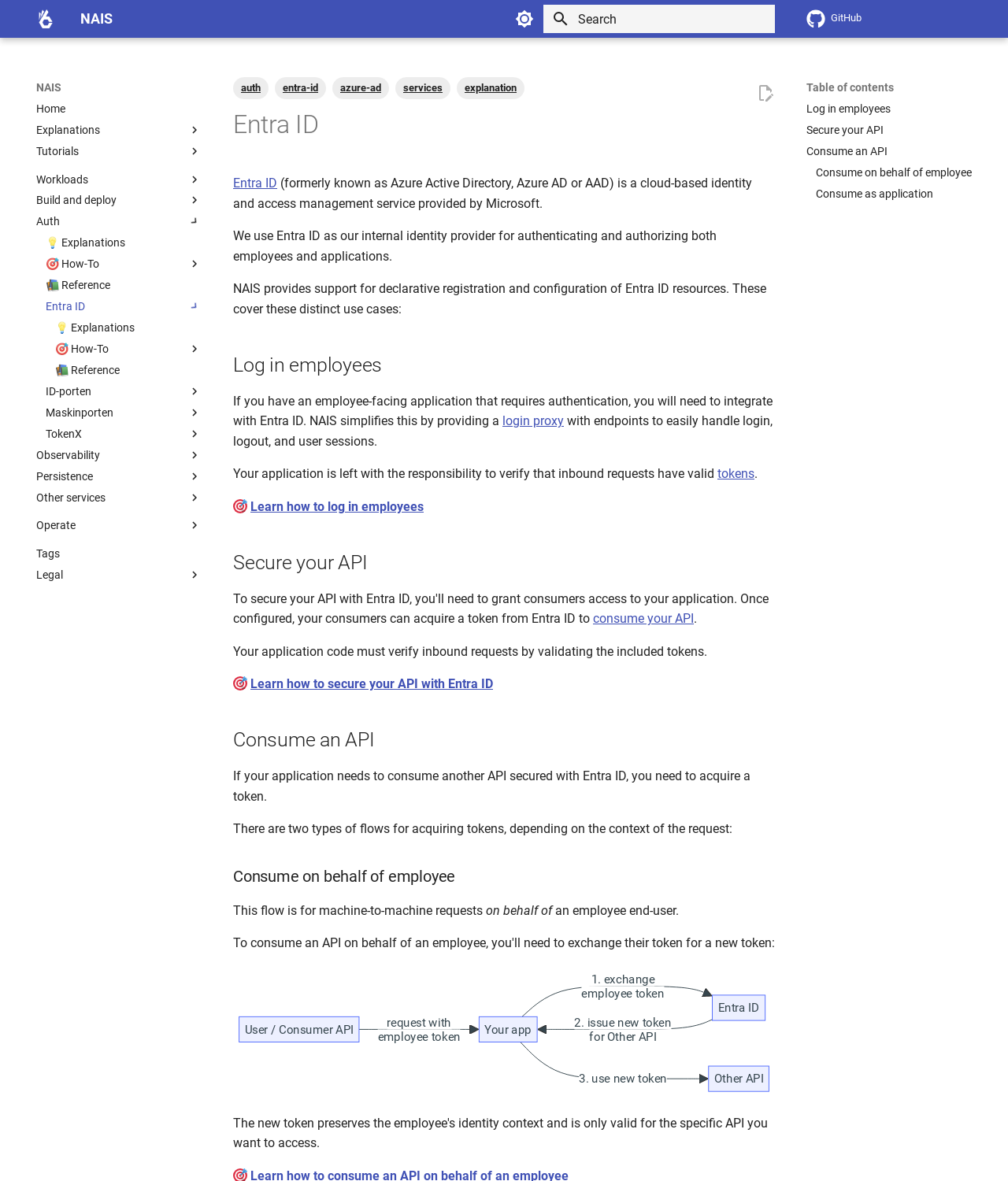Identify the bounding box coordinates of the area that should be clicked in order to complete the given instruction: "Learn how to log in employees". The bounding box coordinates should be four float numbers between 0 and 1, i.e., [left, top, right, bottom].

[0.248, 0.423, 0.42, 0.435]